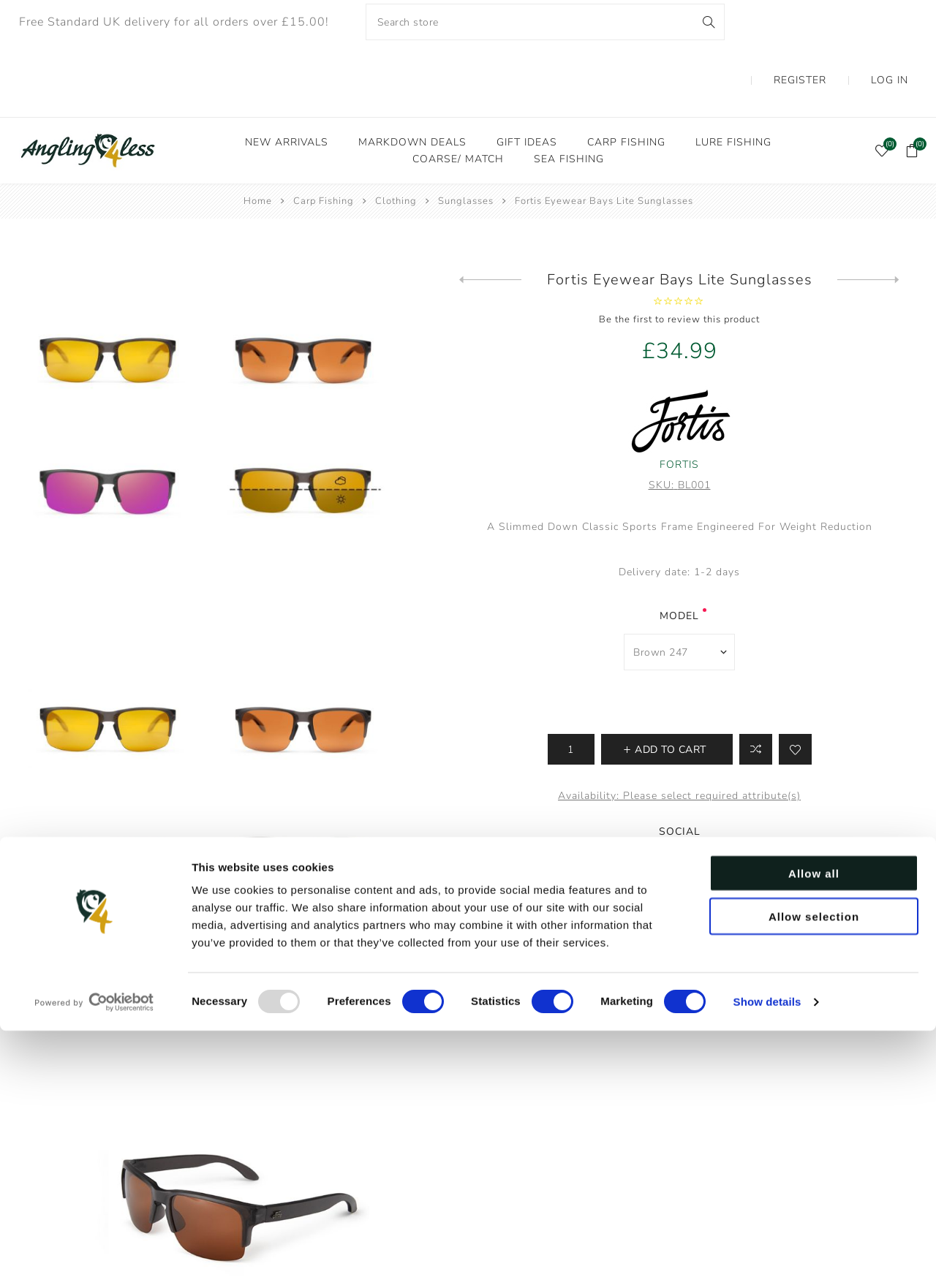What is the website's name?
Could you answer the question with a detailed and thorough explanation?

The website's name can be found in the top-left corner of the webpage, where it says 'Angling4Less - Fortis Bays Lite Fishing Sunglasses'. This is likely the name of the online store or brand.